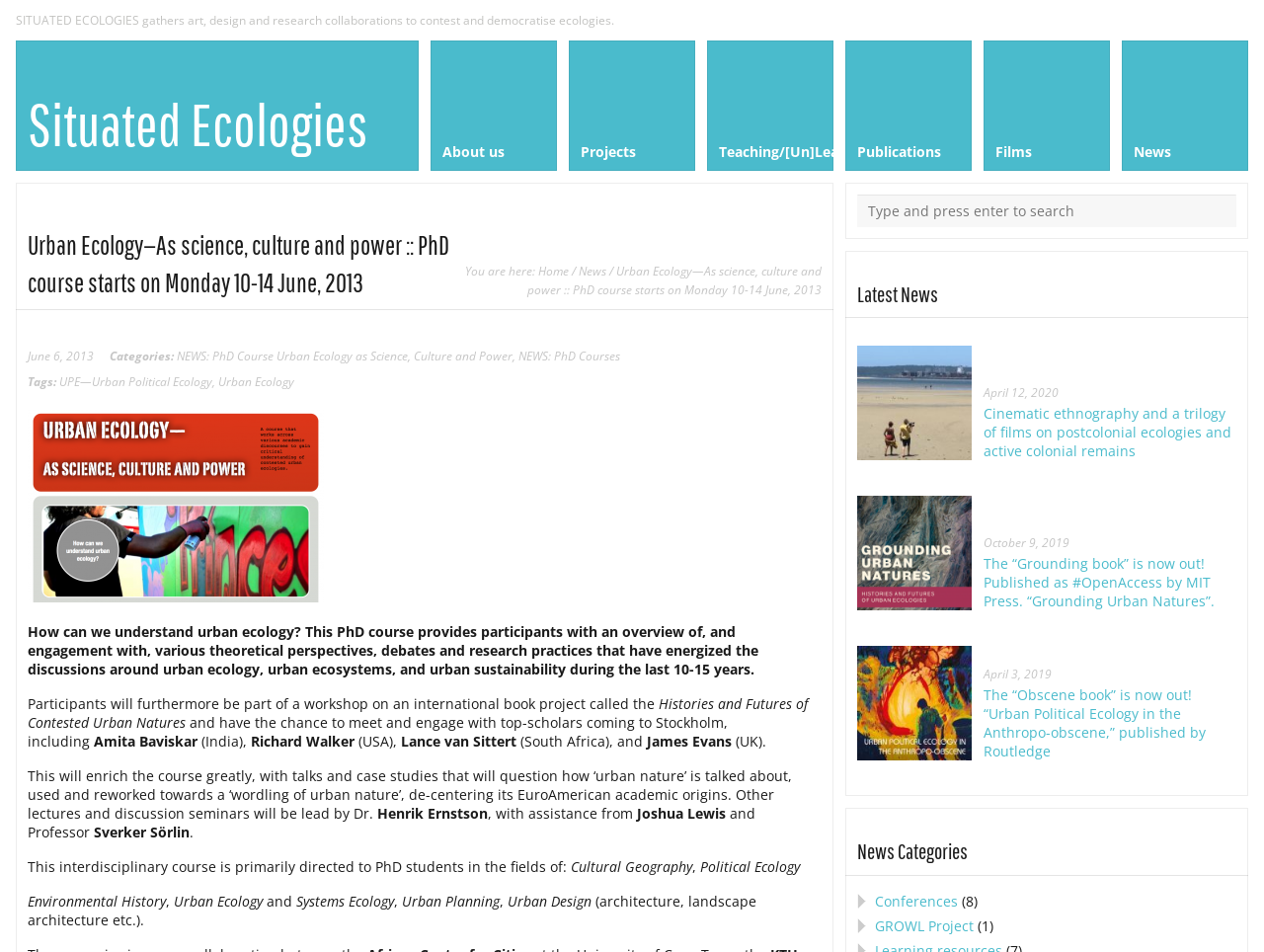Using the provided description: "alt="Screen Shot 2013-05-20 at 23.01.22"", find the bounding box coordinates of the corresponding UI element. The output should be four float numbers between 0 and 1, in the format [left, top, right, bottom].

[0.022, 0.617, 0.256, 0.637]